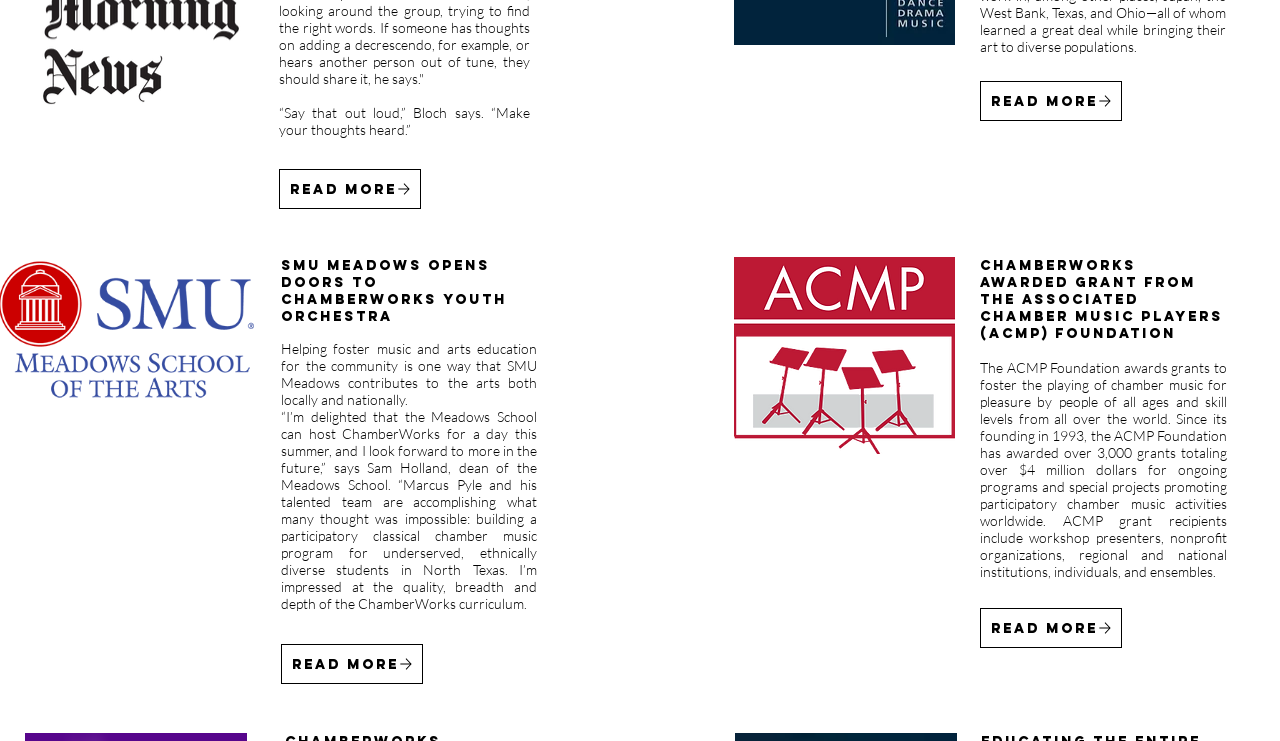How many 'Read More' links are there?
From the details in the image, answer the question comprehensively.

There are three 'Read More' links on the webpage, located at different positions, as indicated by their bounding box coordinates.